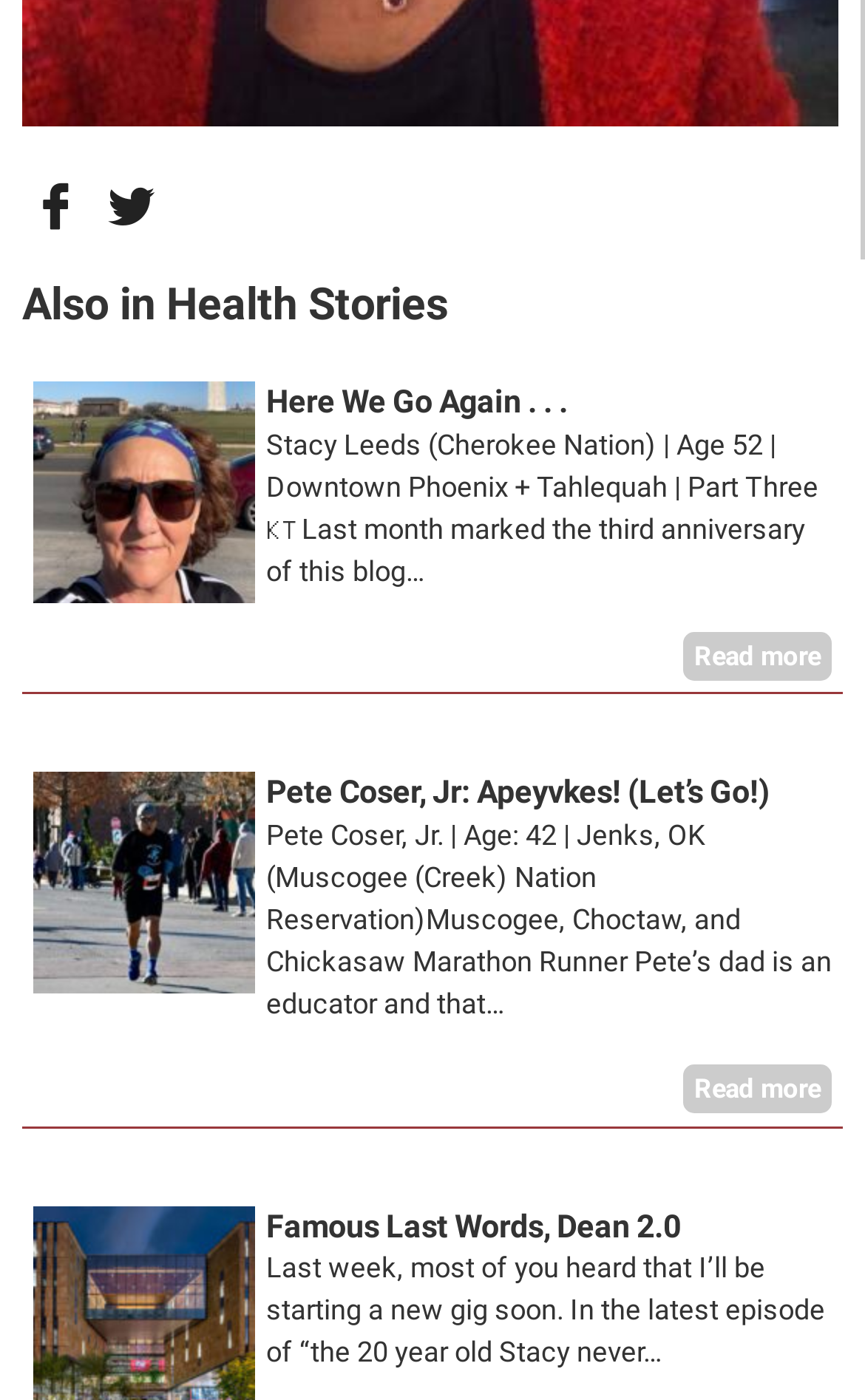Based on the image, give a detailed response to the question: What is the website about?

Based on the content of the webpage, it appears to be a blog or a website that shares stories and experiences related to health, with a focus on personal anecdotes and profiles of individuals from different backgrounds and age groups.